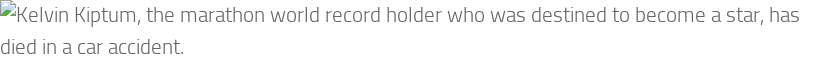Construct a detailed narrative about the image.

The image features a poignant headline declaring the tragic news of Kelvin Kiptum's death, a prominent marathon world record holder who was considered a rising star in the sport. This statement underscores the impact of his loss, particularly highlighting that he died in a car accident. Kiptum, known for his remarkable talent and achievements in long-distance running, was viewed as a key contender for future athletic endeavors, including the upcoming Paris Olympics. The news not only reflects a personal loss but also a significant moment for the sports community, who mourns a promising athlete taken too soon.